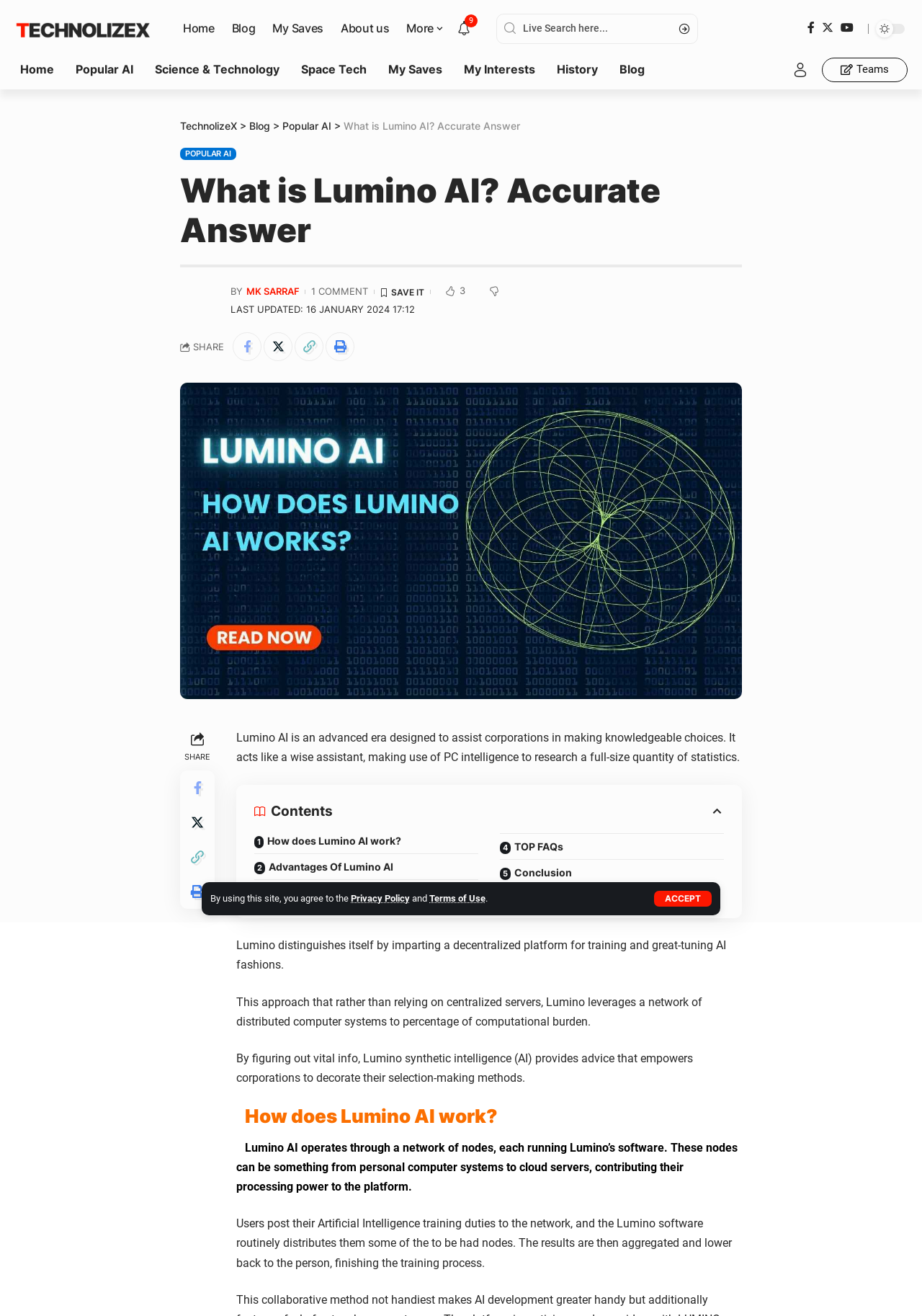What is the name of the logo in the top left corner?
Answer with a single word or short phrase according to what you see in the image.

TechnolizeX